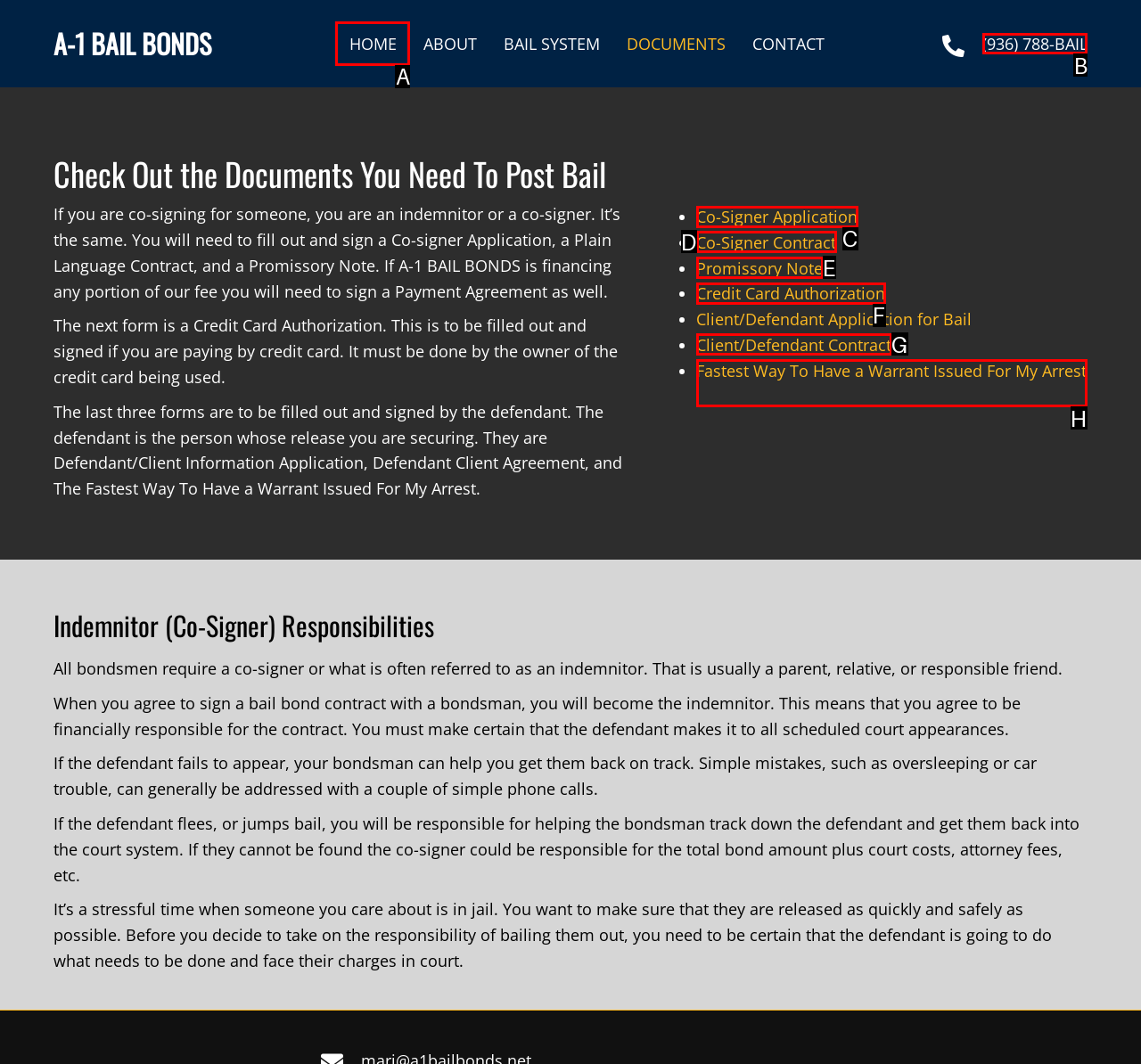Determine which letter corresponds to the UI element to click for this task: Call the phone number (936) 788-BAIL
Respond with the letter from the available options.

B